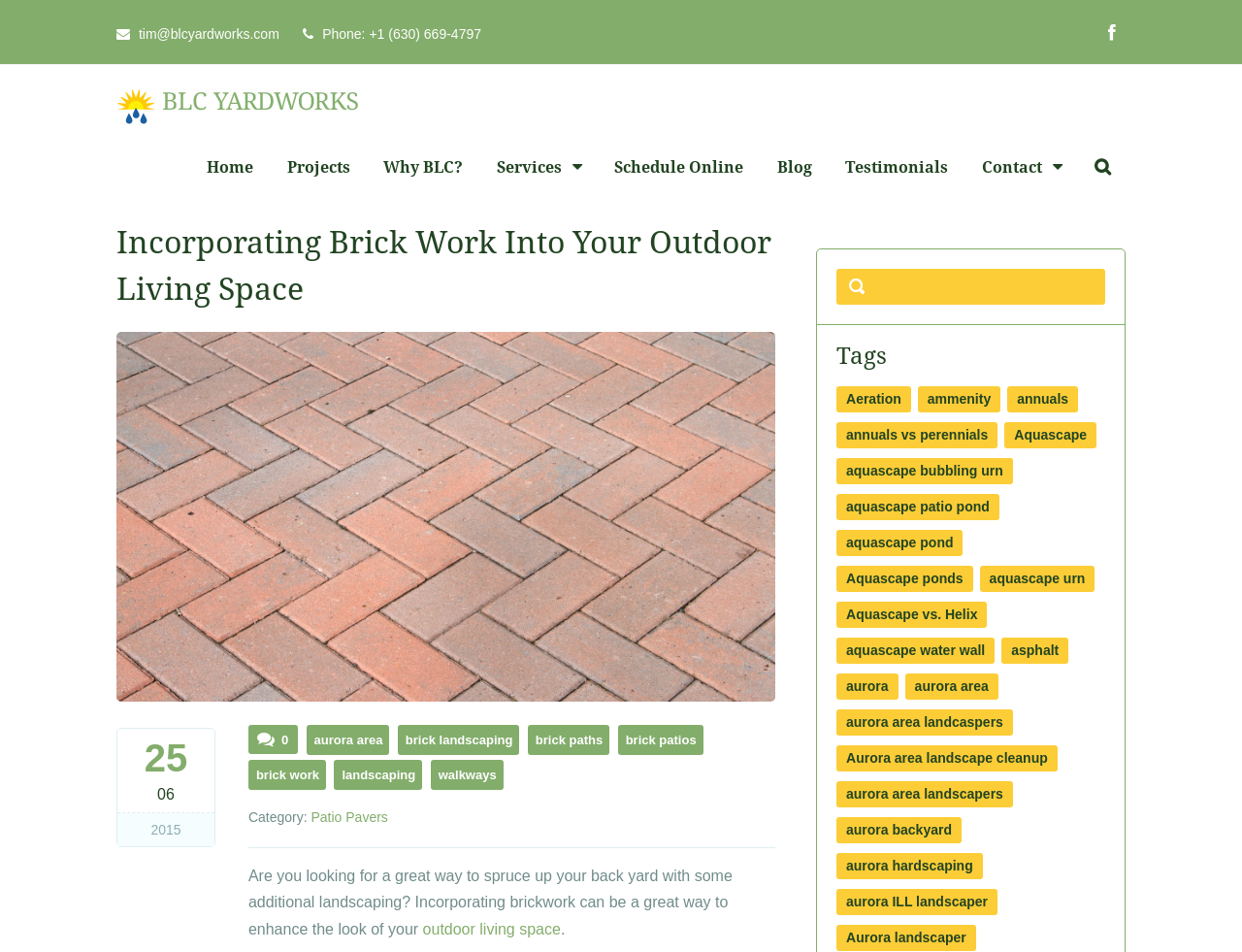Find the bounding box coordinates for the area that should be clicked to accomplish the instruction: "Click the 'Contact' link".

[0.779, 0.153, 0.866, 0.2]